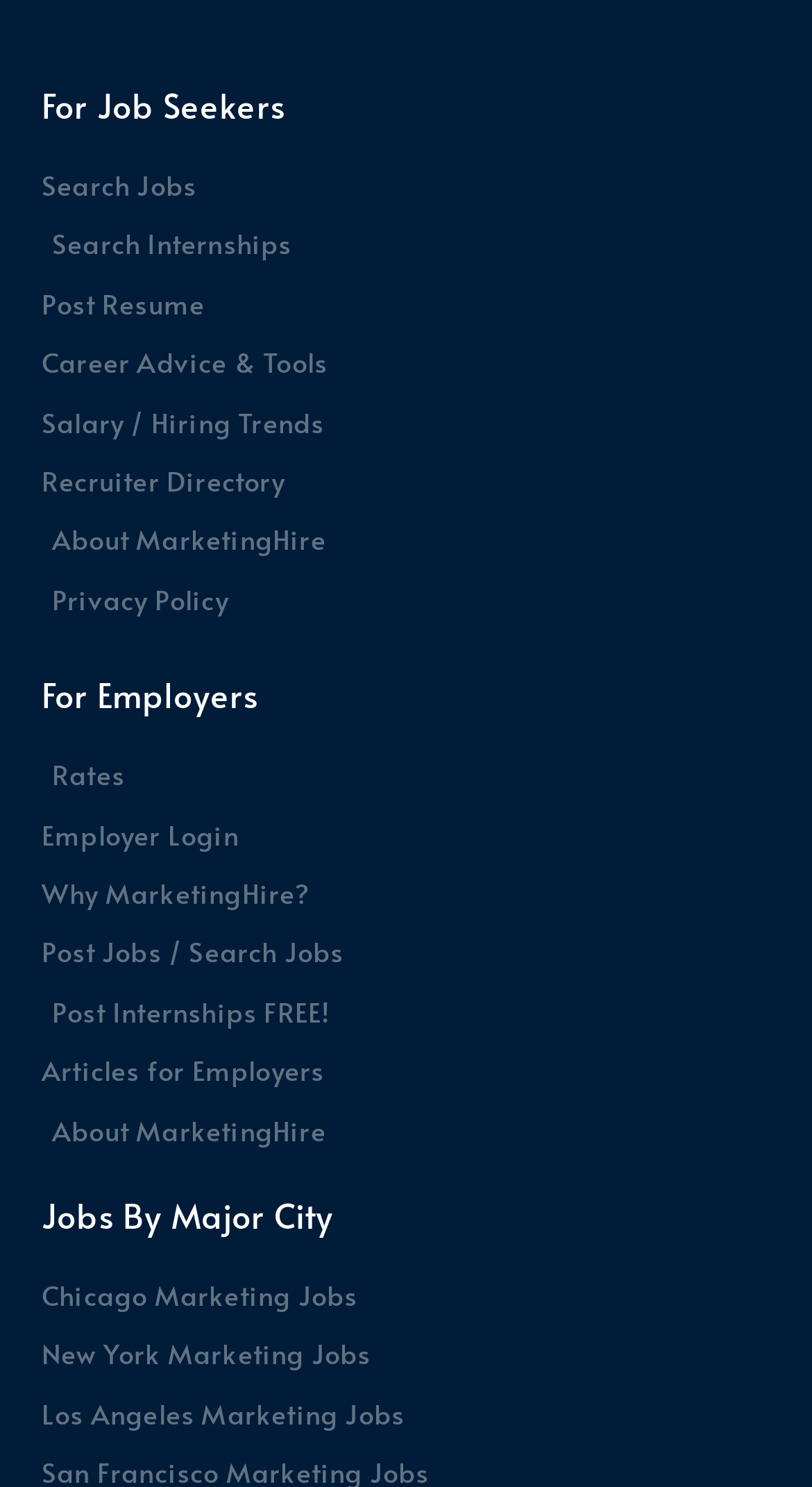Determine the bounding box coordinates of the section I need to click to execute the following instruction: "Explore 'Jewelry And Pawn'". Provide the coordinates as four float numbers between 0 and 1, i.e., [left, top, right, bottom].

None